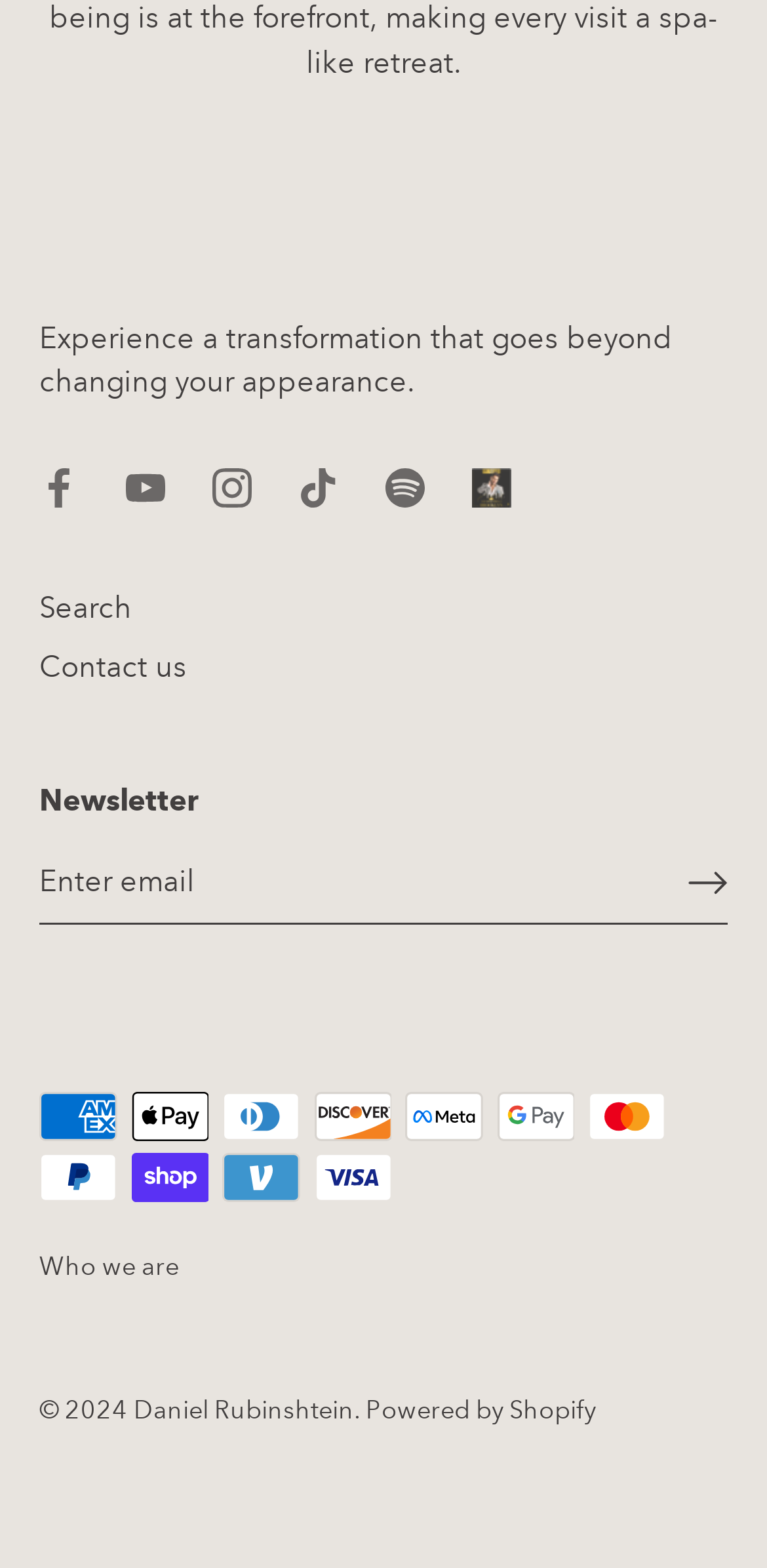What is the transformation about?
Please provide a comprehensive and detailed answer to the question.

The question is asking about the transformation mentioned in the static text 'Experience a transformation that goes beyond changing your appearance.' The answer is 'changing appearance' because the text is talking about a transformation that goes beyond just changing one's appearance.